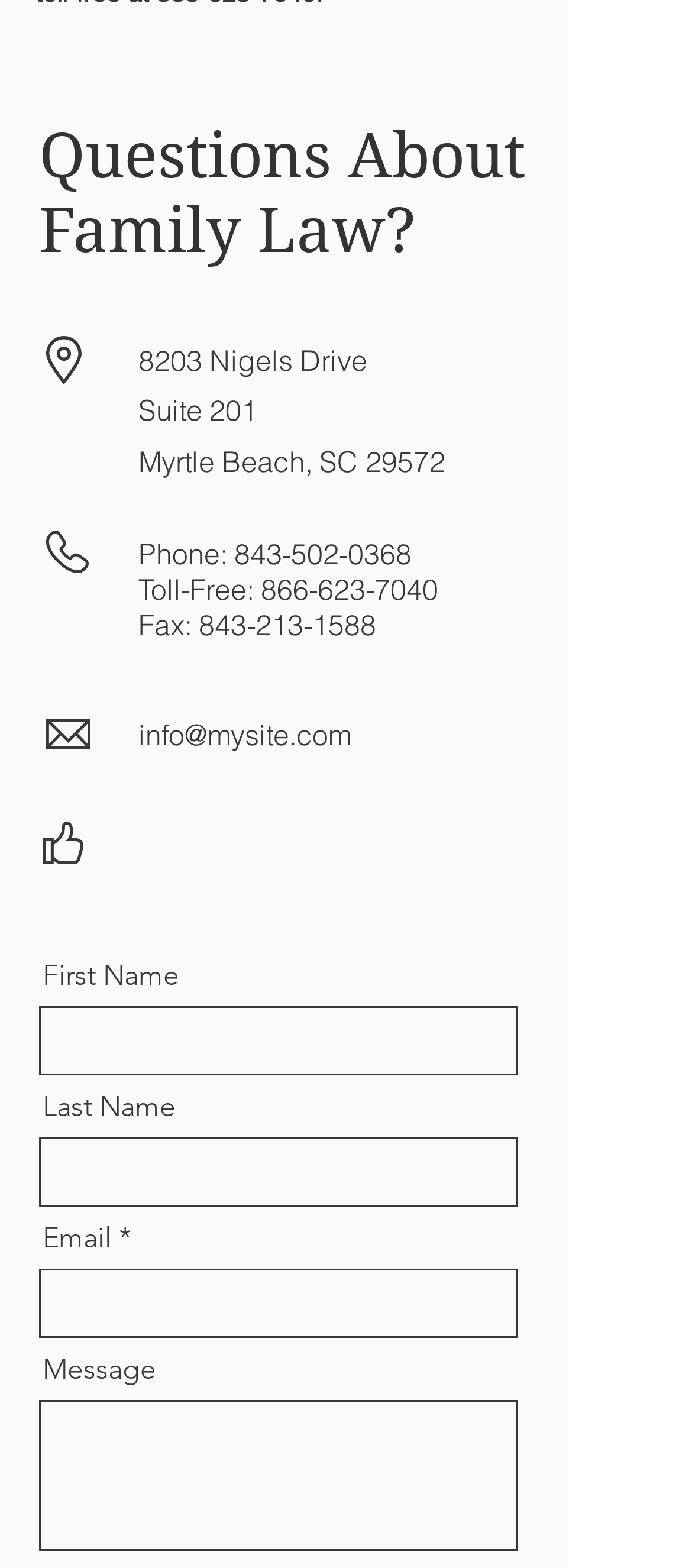What is the purpose of the form at the bottom of the webpage?
Look at the image and answer with only one word or phrase.

To contact the law office